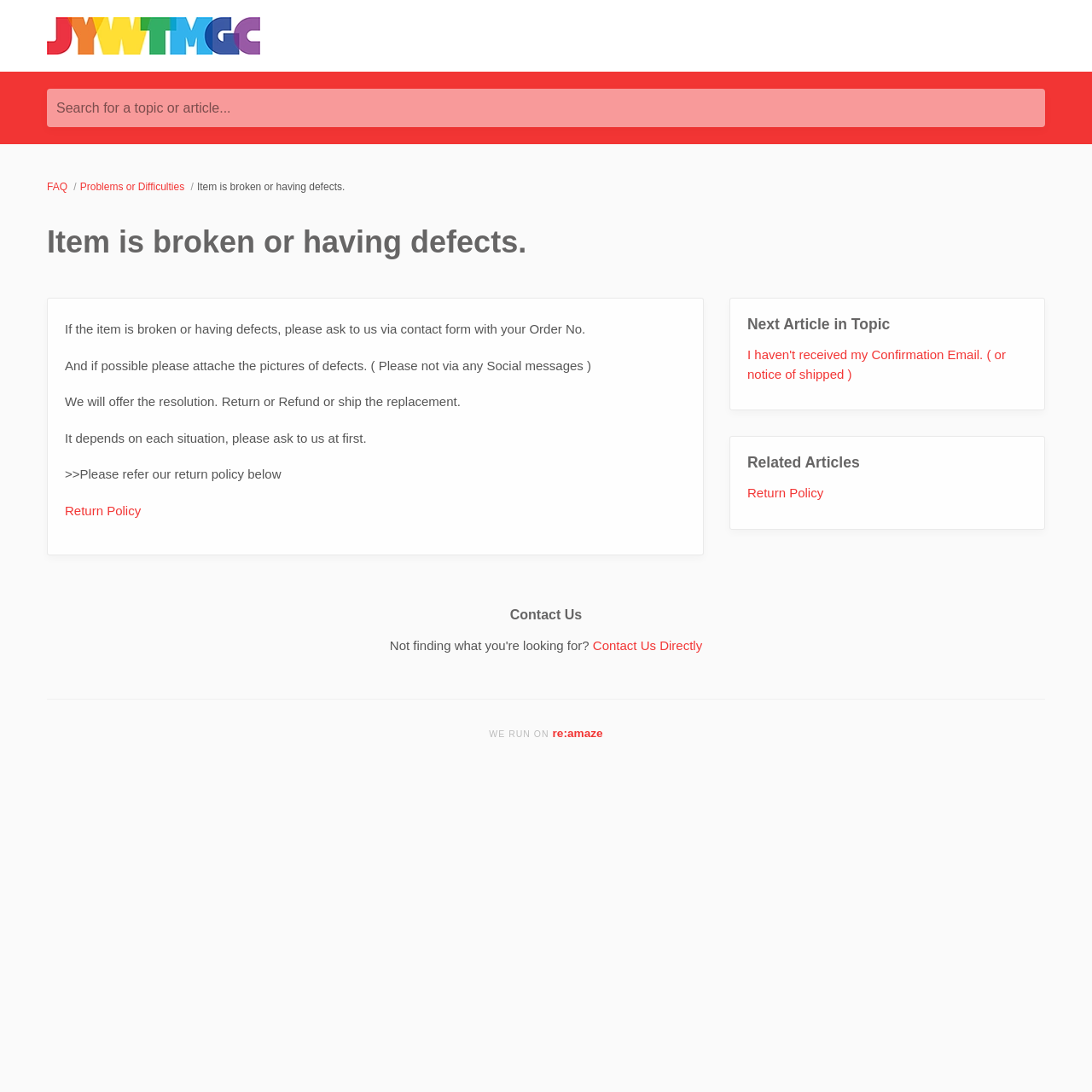What is the company's return policy? From the image, respond with a single word or brief phrase.

Refer to the return policy link